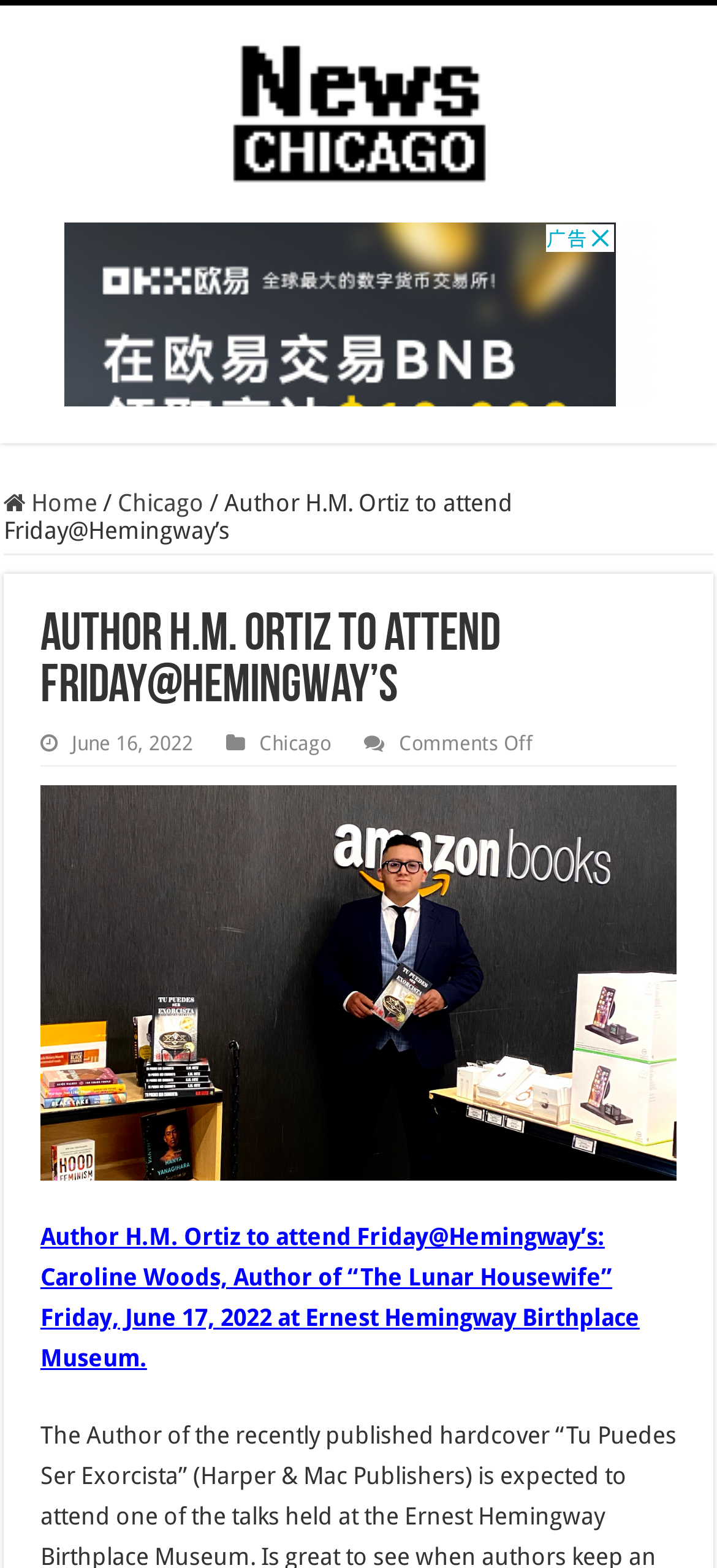What is the name of the museum?
Please provide a comprehensive answer to the question based on the webpage screenshot.

I found the name of the museum by reading the text 'Ernest Hemingway Birthplace Museum' which is located at the bottom of the page, describing the event location.